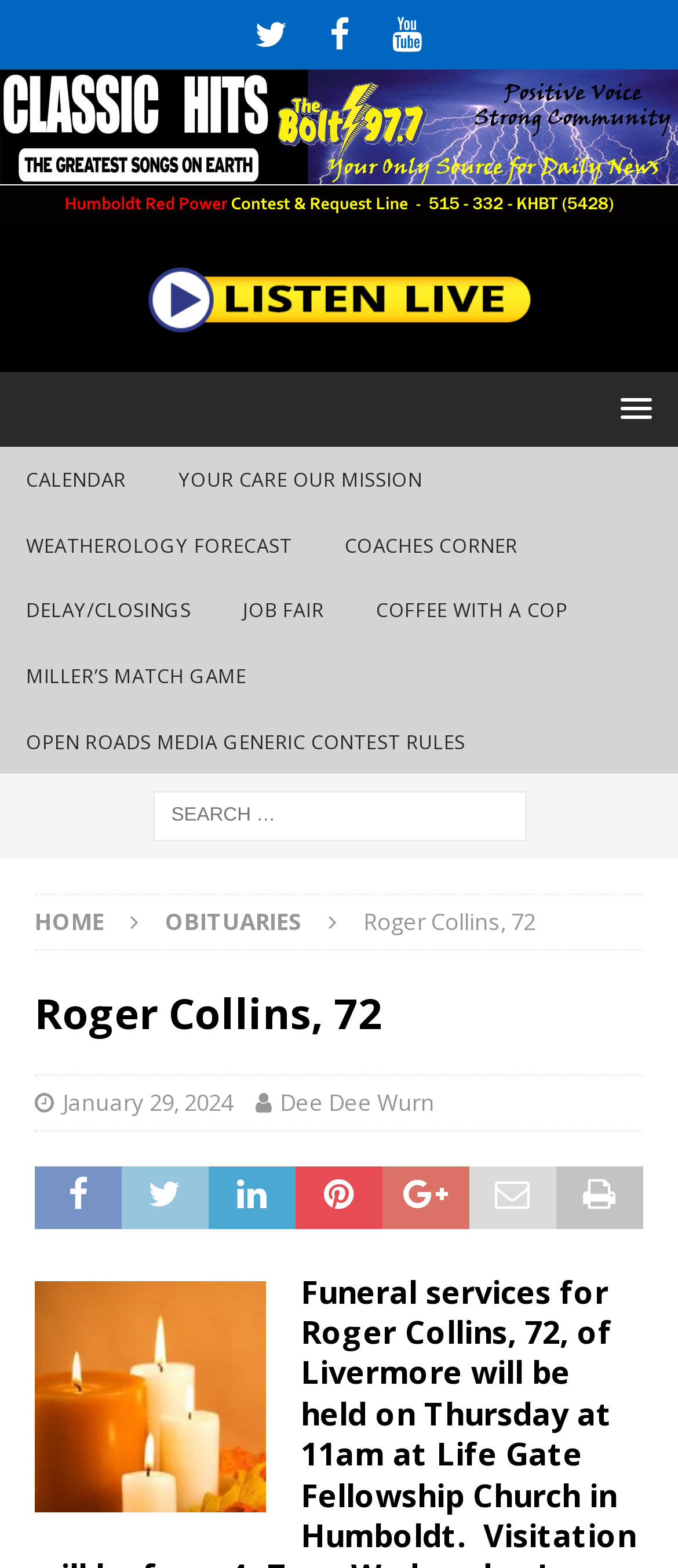Identify and provide the bounding box for the element described by: "Dee Dee Wurn".

[0.413, 0.693, 0.641, 0.713]